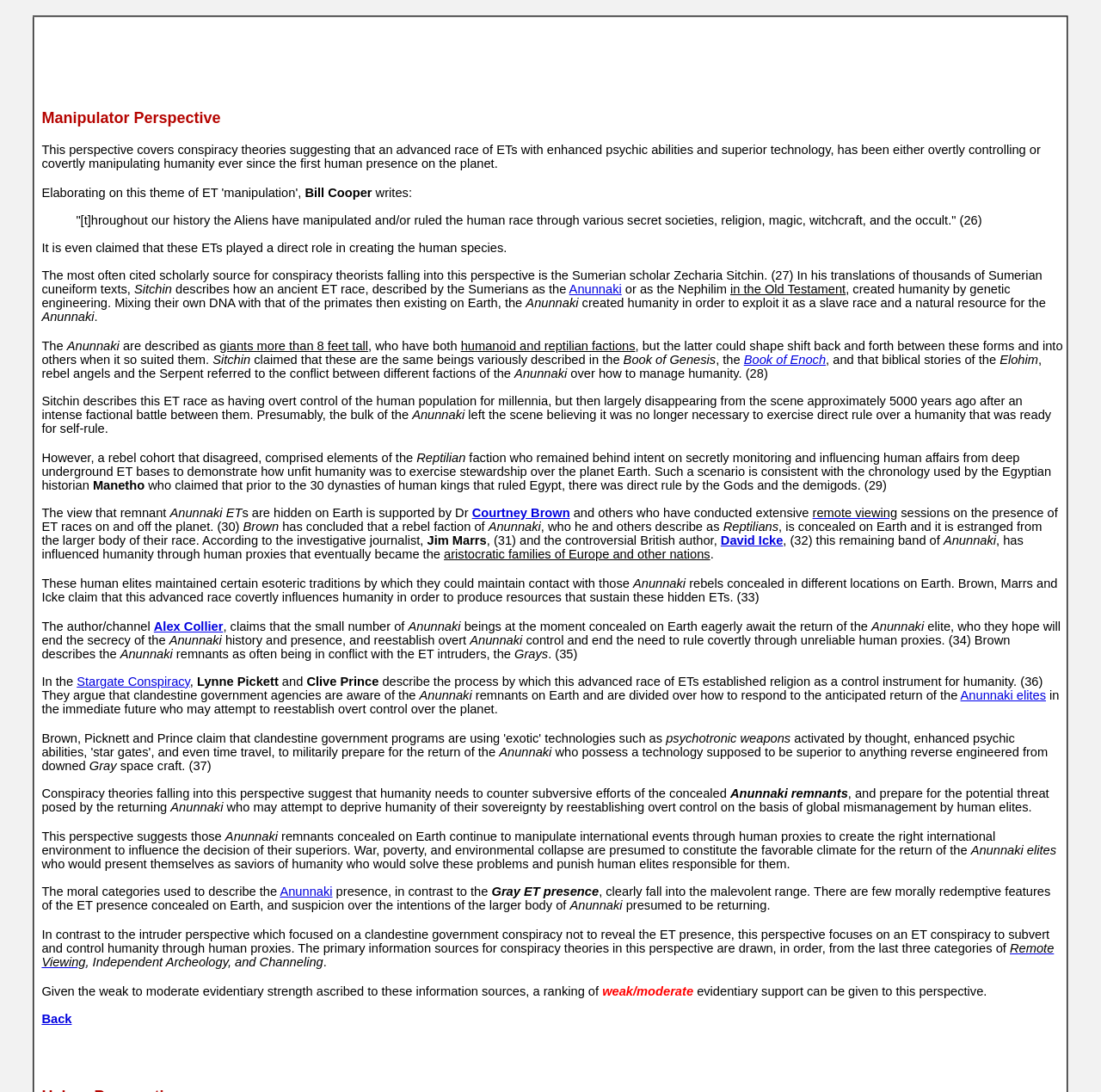Who is the author mentioned in the text who claimed that prior to the 30 dynasties of human kings that ruled Egypt, there was direct rule by the Gods and the demigods?
Look at the webpage screenshot and answer the question with a detailed explanation.

According to the text, Manetho is the Egyptian historian who claimed that prior to the 30 dynasties of human kings that ruled Egypt, there was direct rule by the Gods and the demigods.